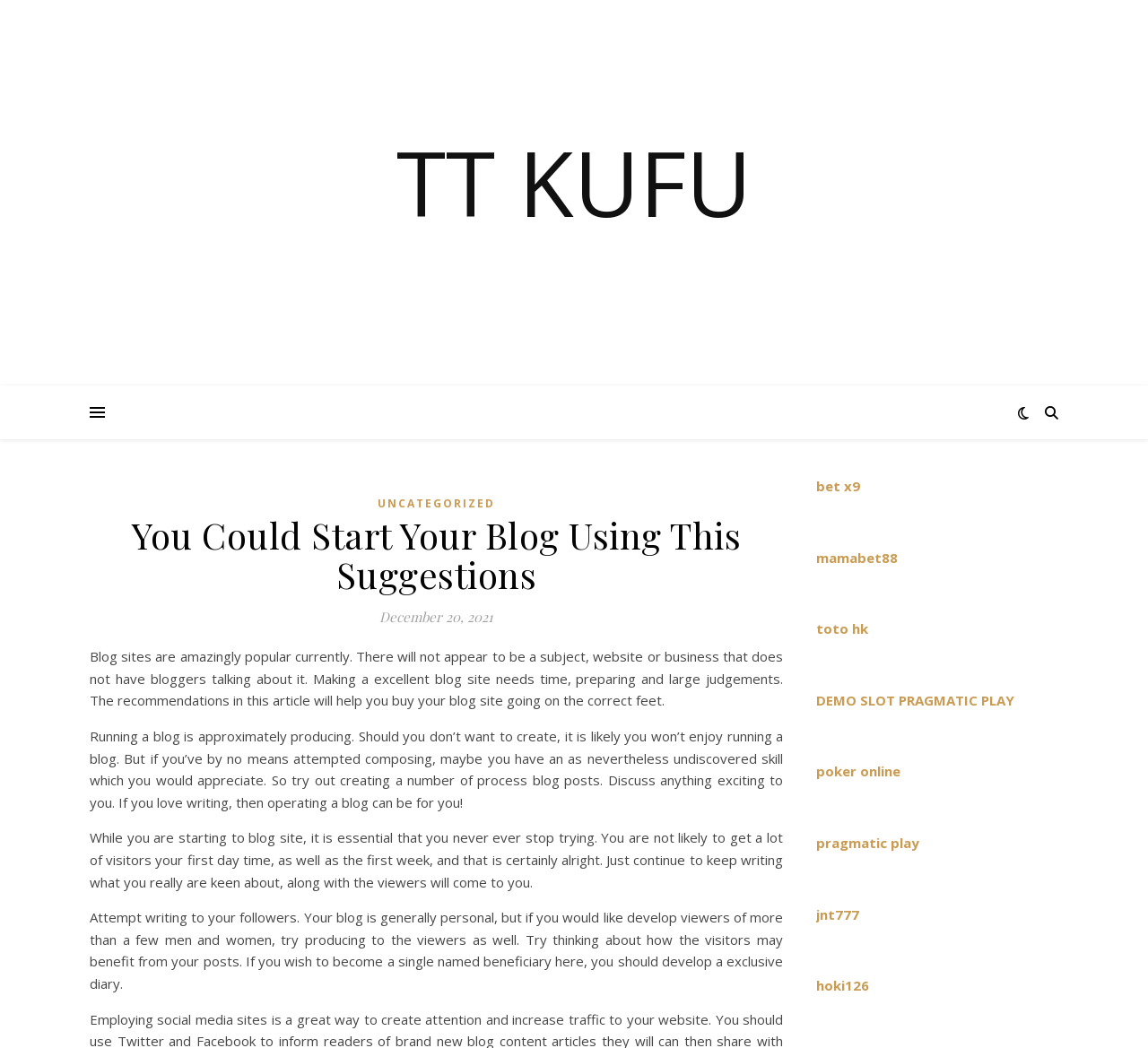What is the tone of the blog post?
Look at the screenshot and respond with a single word or phrase.

Informative and encouraging